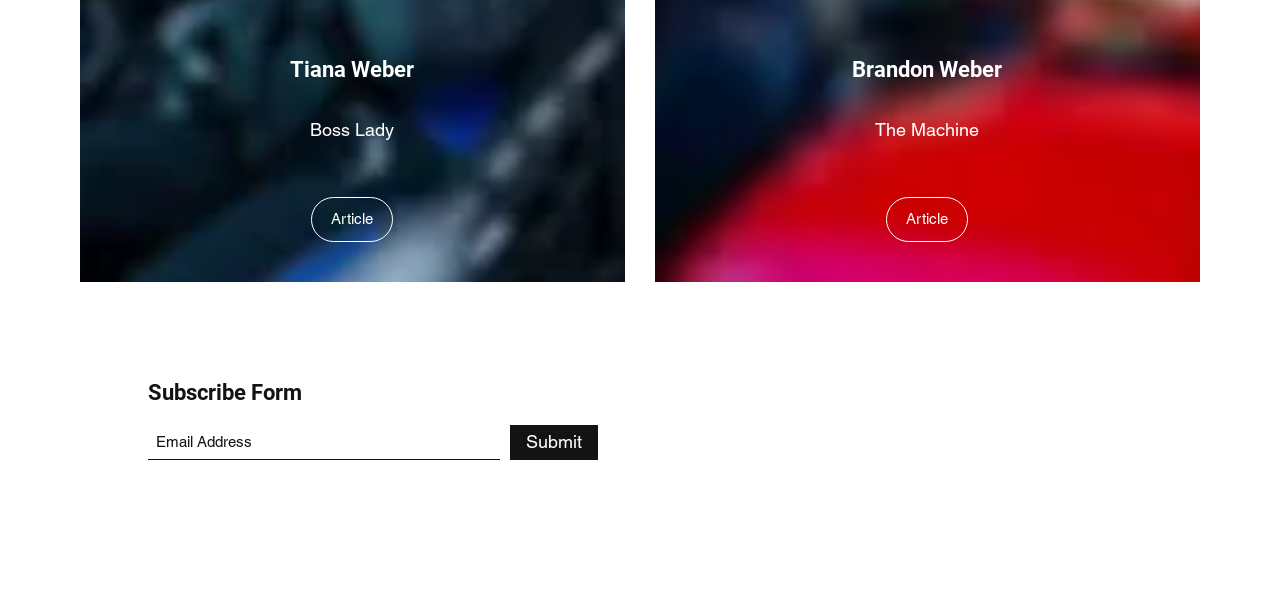Please answer the following question using a single word or phrase: 
What is the label of the button below the 'Email Address' textbox?

Submit